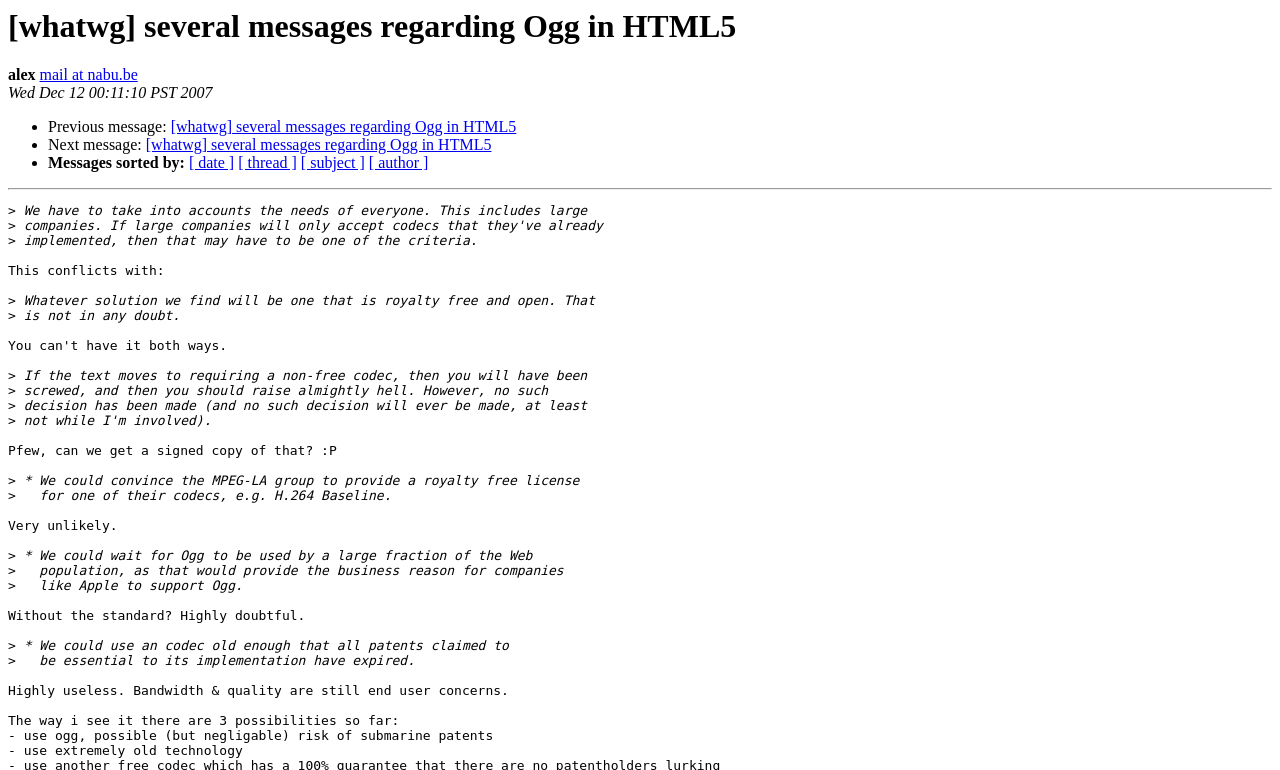Illustrate the webpage thoroughly, mentioning all important details.

This webpage appears to be a discussion forum or mailing list archive, focused on the topic of Ogg in HTML5. At the top, there is a heading with the title "[whatwg] several messages regarding Ogg in HTML5". Below the heading, there is a section with the author's name "alex" and their email address "mail at nabu.be". The date "Wed Dec 12 00:11:10 PST 2007" is also displayed.

The main content of the page is a series of messages or posts, each with a bullet point marker. The first message starts with "Previous message:" and has a link to the same topic title. The next message starts with "Next message:" and also has a link to the same topic title. There are several other messages with links to sort the messages by date, thread, subject, or author.

The actual discussion content starts below these links, with a series of paragraphs and sentences. The text discusses the need to consider the requirements of everyone, including those who need royalty-free and open solutions. There are several points raised, including the possibility of using a royalty-free codec, waiting for Ogg to become widely adopted, or using an old codec with expired patents.

Throughout the discussion, there are several quotes and responses, indicated by the ">" symbol. The text is dense and appears to be a technical discussion among experts in the field. There are no images on the page.